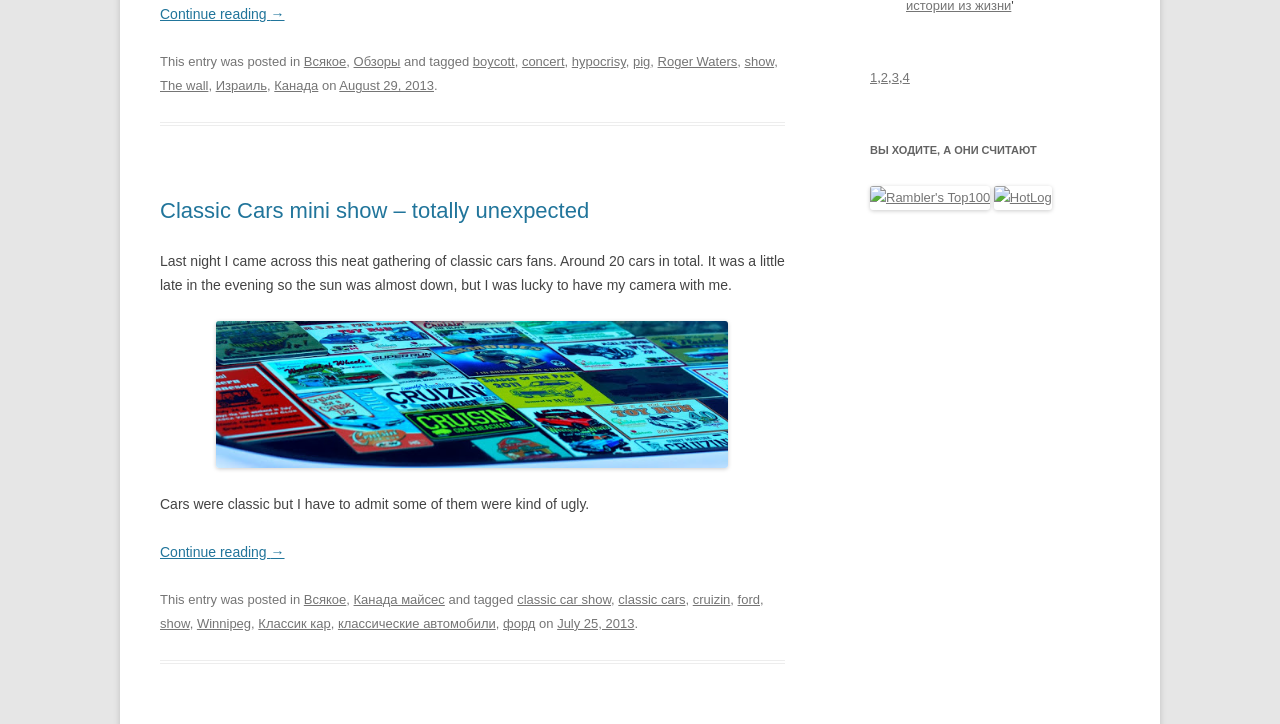Determine the bounding box coordinates for the clickable element to execute this instruction: "Click on 'Rambler's Top100'". Provide the coordinates as four float numbers between 0 and 1, i.e., [left, top, right, bottom].

[0.68, 0.262, 0.774, 0.283]